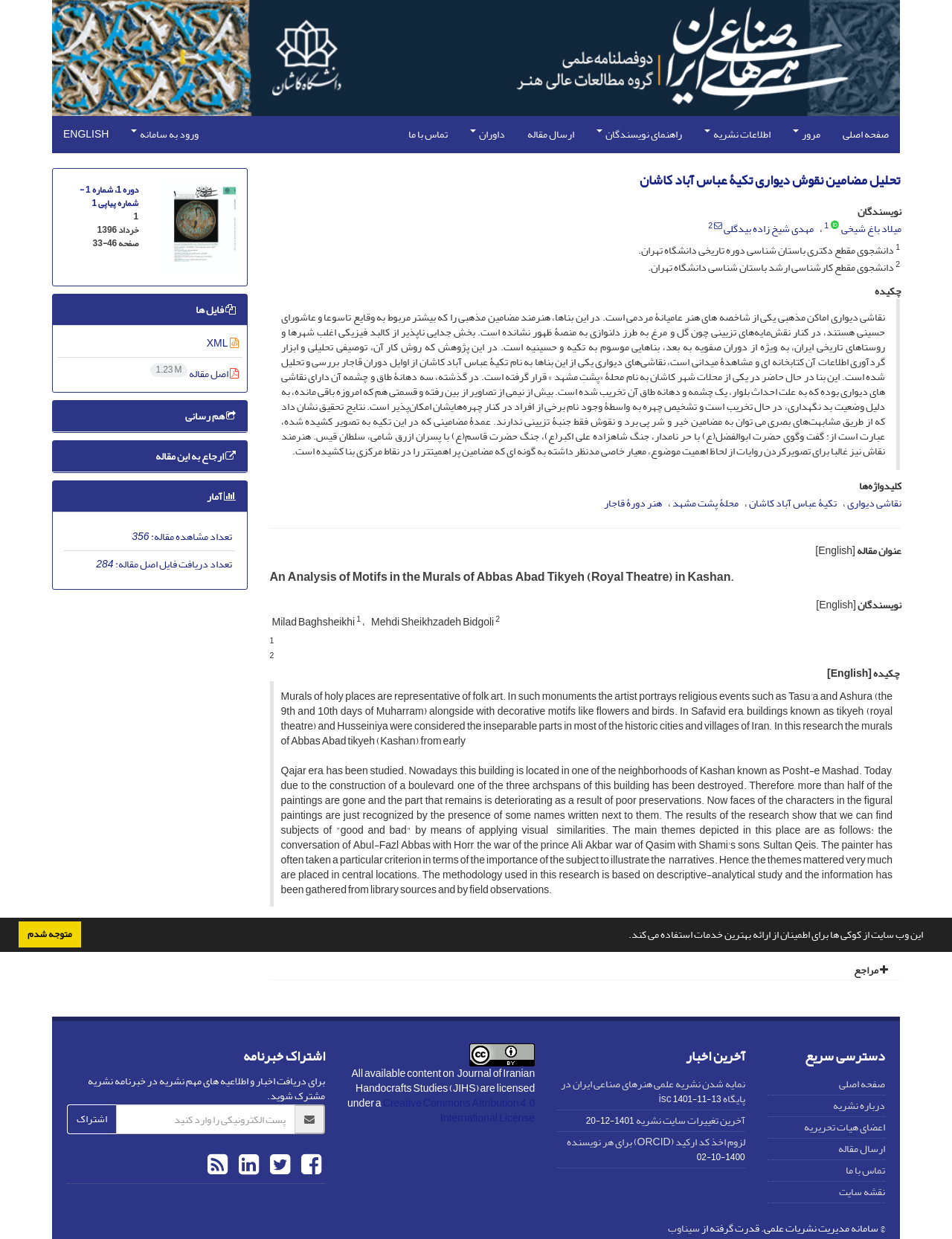Locate the UI element described by سیناوب and provide its bounding box coordinates. Use the format (top-left x, top-left y, bottom-right x, bottom-right y) with all values as floating point numbers between 0 and 1.

[0.702, 0.983, 0.735, 0.999]